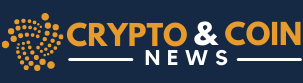Provide a one-word or brief phrase answer to the question:
What is the background color of the logo?

Deep blue